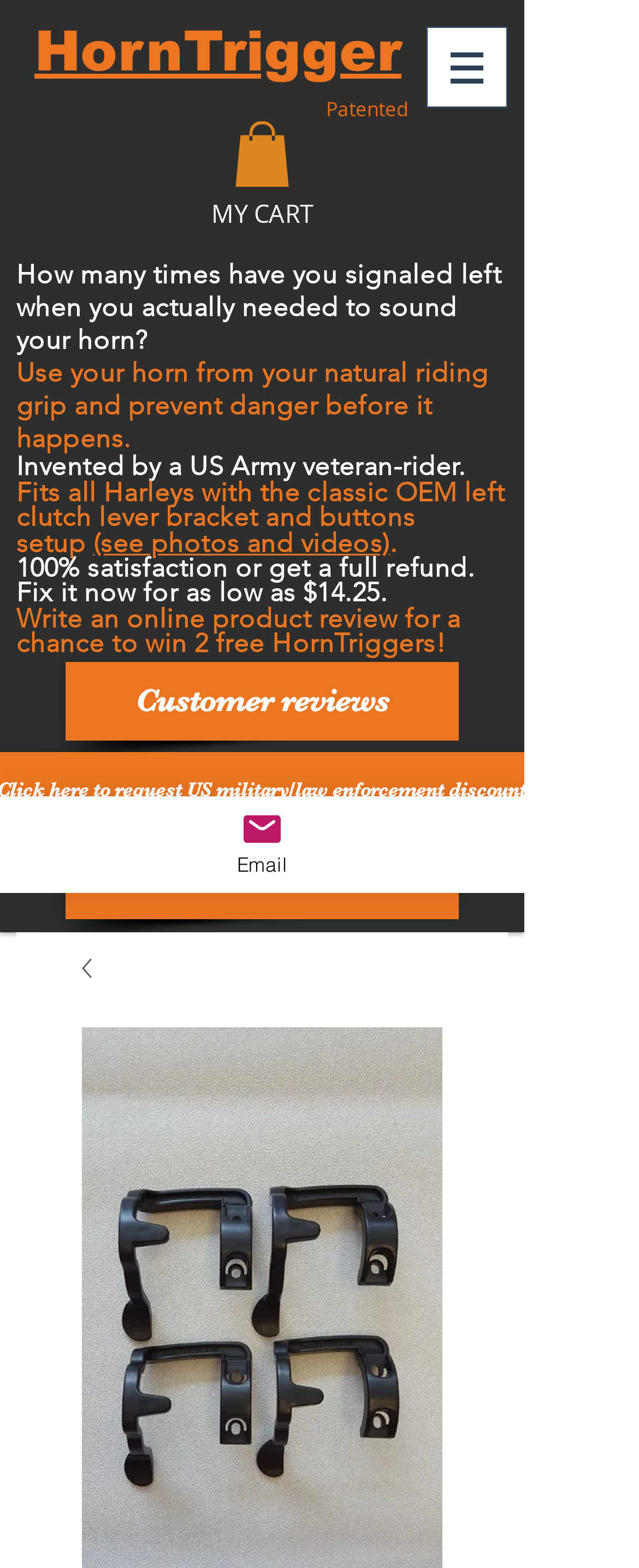Detail the various sections and features present on the webpage.

The webpage appears to be a product page for HornTrigger, a patented device for Harley-Davidson motorcycles. At the top, there is a navigation menu labeled "Site" with a button that has a popup menu. Next to it is a link to the HornTrigger website.

Below the navigation menu, there is a heading that reads "Patented". Underneath, there is a link with an image, followed by a text that reads "MY CART". 

The main content of the page starts with a series of paragraphs that describe the problem of not being able to sound the horn while riding a motorcycle and how HornTrigger solves this issue. The text explains that the device allows riders to use their horn from their natural riding grip, preventing danger before it happens. It also mentions that the device was invented by a US Army veteran-rider and fits all Harleys with the classic OEM left clutch lever bracket and buttons setup.

There are several links and images scattered throughout the page, including a link to photos and videos, customer reviews, and forum reviews. The customer reviews and forum reviews sections have additional links and images. At the bottom of the page, there is a link to email and an image.

Overall, the page is focused on promoting HornTrigger as a solution to a common problem faced by motorcycle riders, with a clear description of the product's benefits and features.